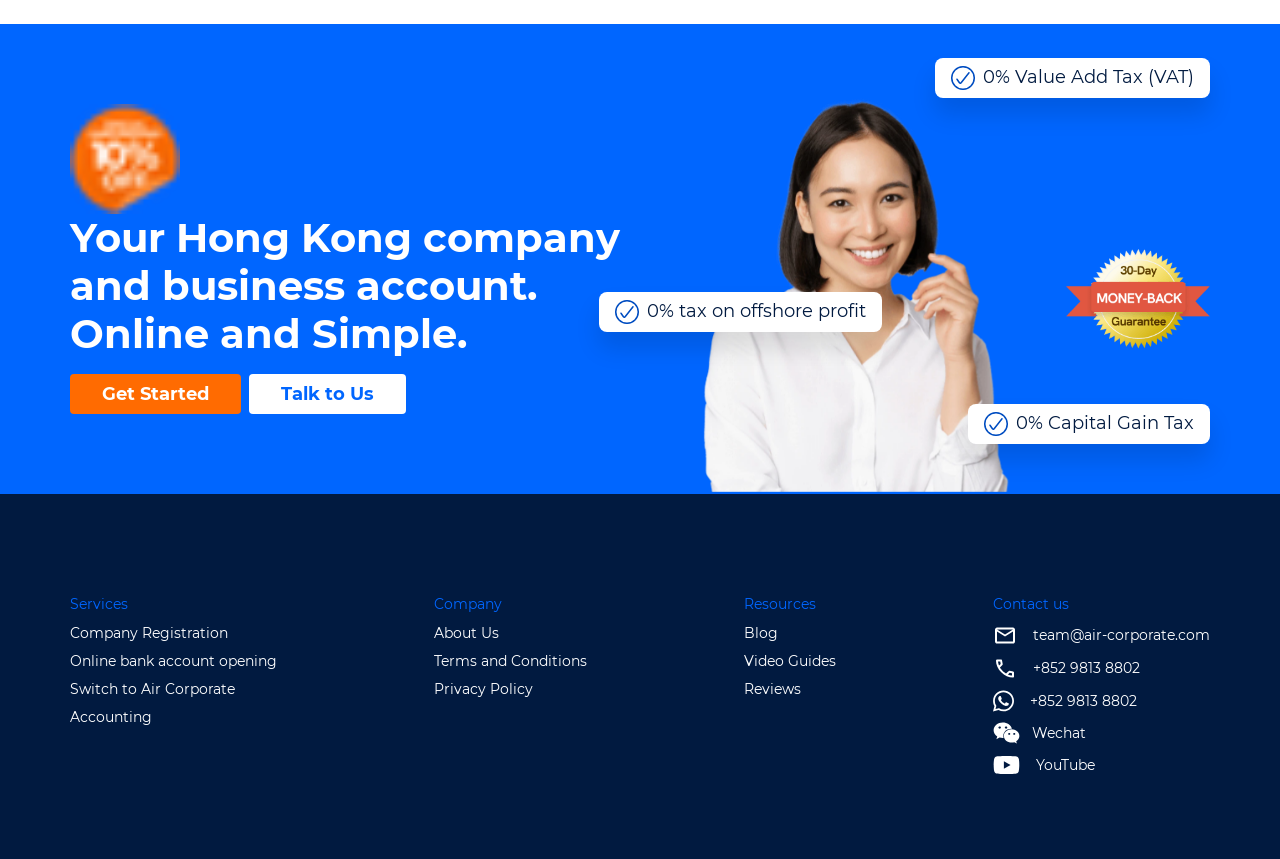Use the information in the screenshot to answer the question comprehensively: What type of resources are available on Air Corporate?

The webpage provides a list of resources available on Air Corporate, including 'Blog', 'Video Guides', and 'Reviews'. These resources are listed under the 'Resources' section of the webpage and are likely to provide users with information and guidance on company and business account management.